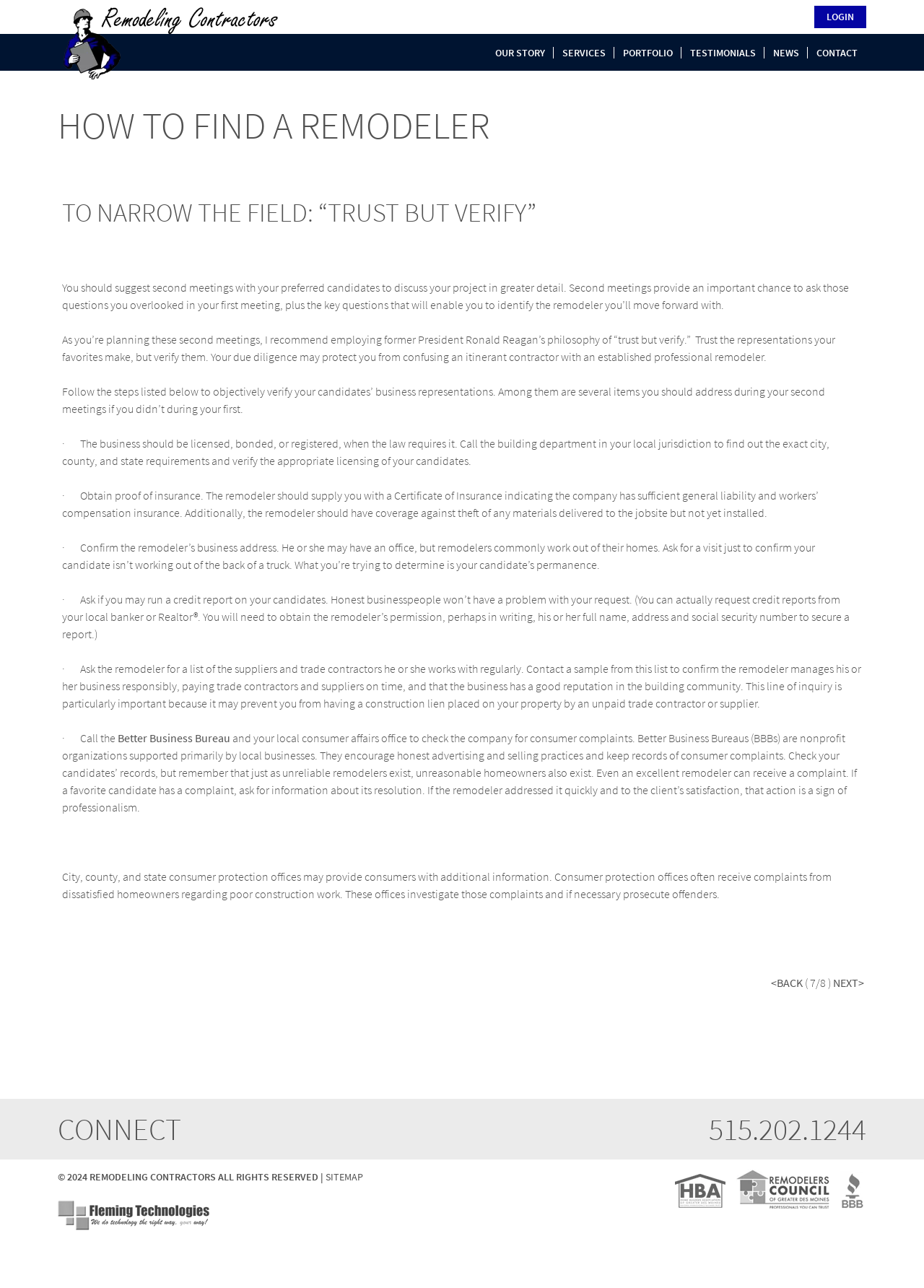Please locate the bounding box coordinates of the element that needs to be clicked to achieve the following instruction: "Go to the next page". The coordinates should be four float numbers between 0 and 1, i.e., [left, top, right, bottom].

[0.899, 0.757, 0.935, 0.769]